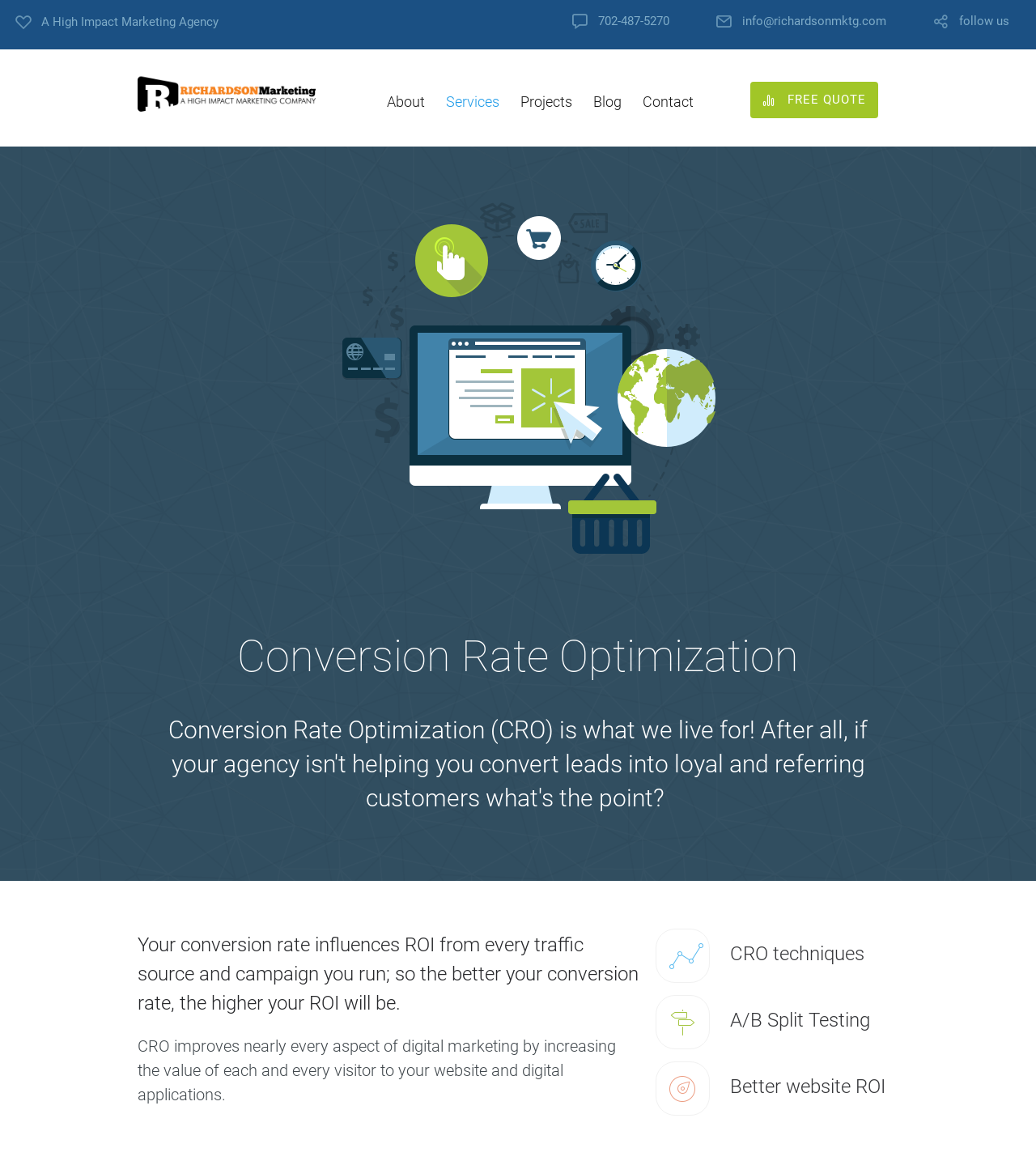Locate the UI element that matches the description info@richardsonmktg.com in the webpage screenshot. Return the bounding box coordinates in the format (top-left x, top-left y, bottom-right x, bottom-right y), with values ranging from 0 to 1.

[0.717, 0.013, 0.856, 0.024]